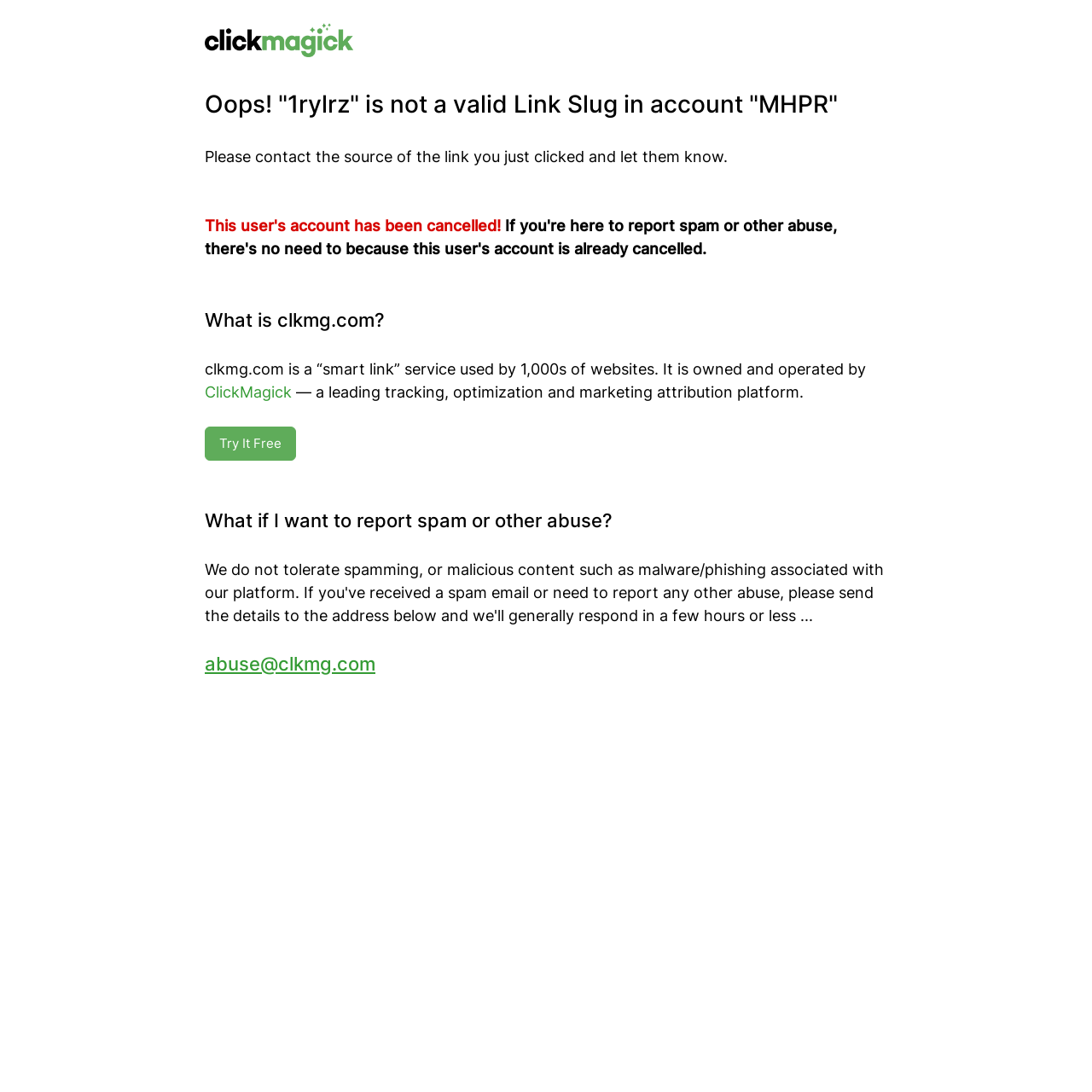From the details in the image, provide a thorough response to the question: Is there a free trial available for clkmg.com?

The webpage provides a link to 'Try It Free', which suggests that there is a free trial available for clkmg.com. This link is displayed as a button with the text 'Try It Free'.